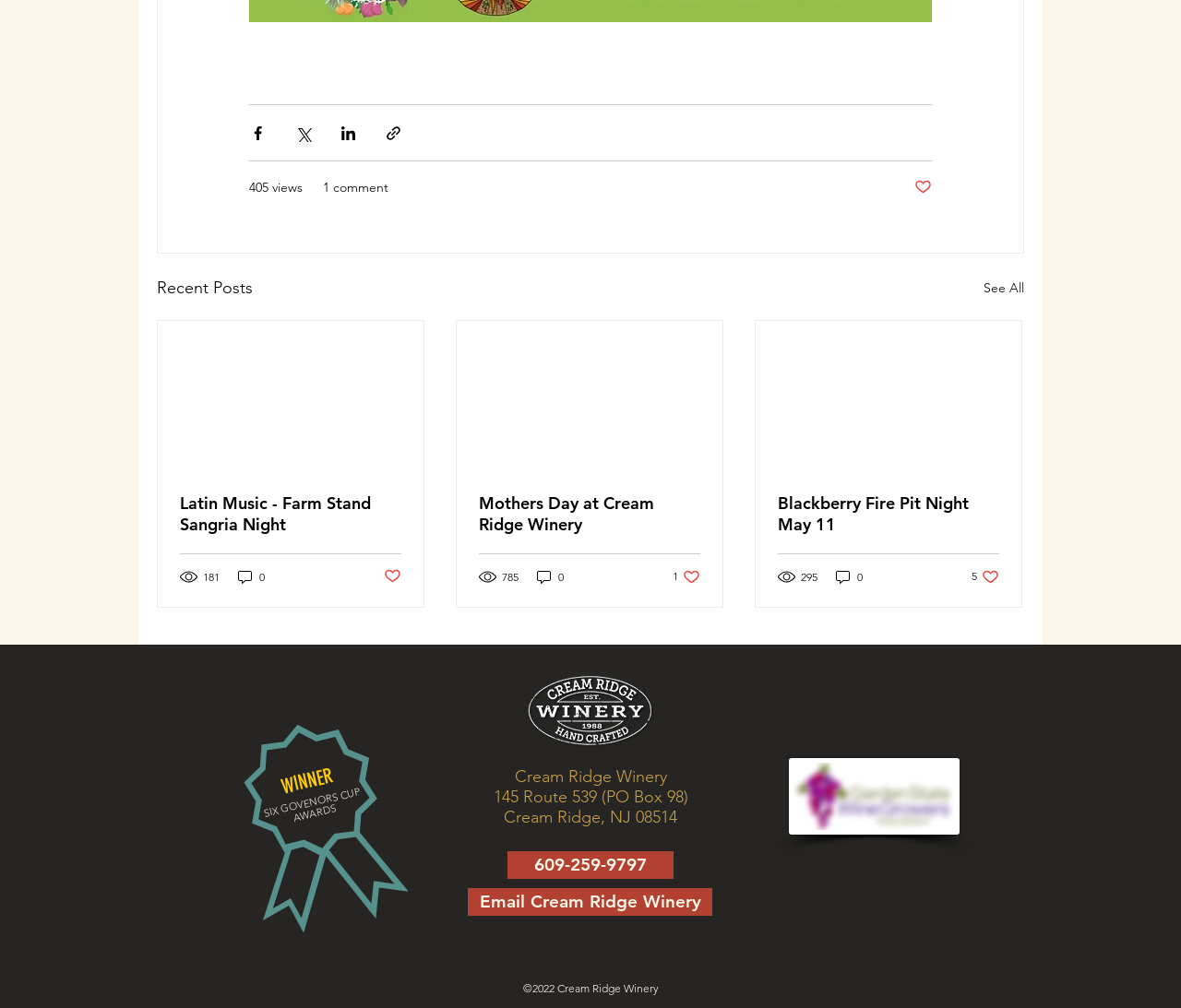What is the name of the winery?
Please provide a single word or phrase answer based on the image.

Cream Ridge Winery